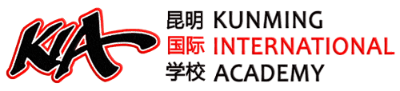Paint a vivid picture with your words by describing the image in detail.

The image features the logo of Kunming International Academy (KIA), prominently displaying the acronym "KIA" in a bold, stylized font. The letters are rendered in black with a dynamic, artistic flair. Below the acronym, the academy's full name is presented in both English and Chinese, featuring "KUNMING" in black and "INTERNATIONAL ACADEMY" in striking red. The logo encapsulates the spirit of the institution, which emphasizes a modern and international approach to education, appealing to a diverse community of learners. This emblem serves as a visual representation of the academy's commitment to fostering an inclusive and enriching educational environment.